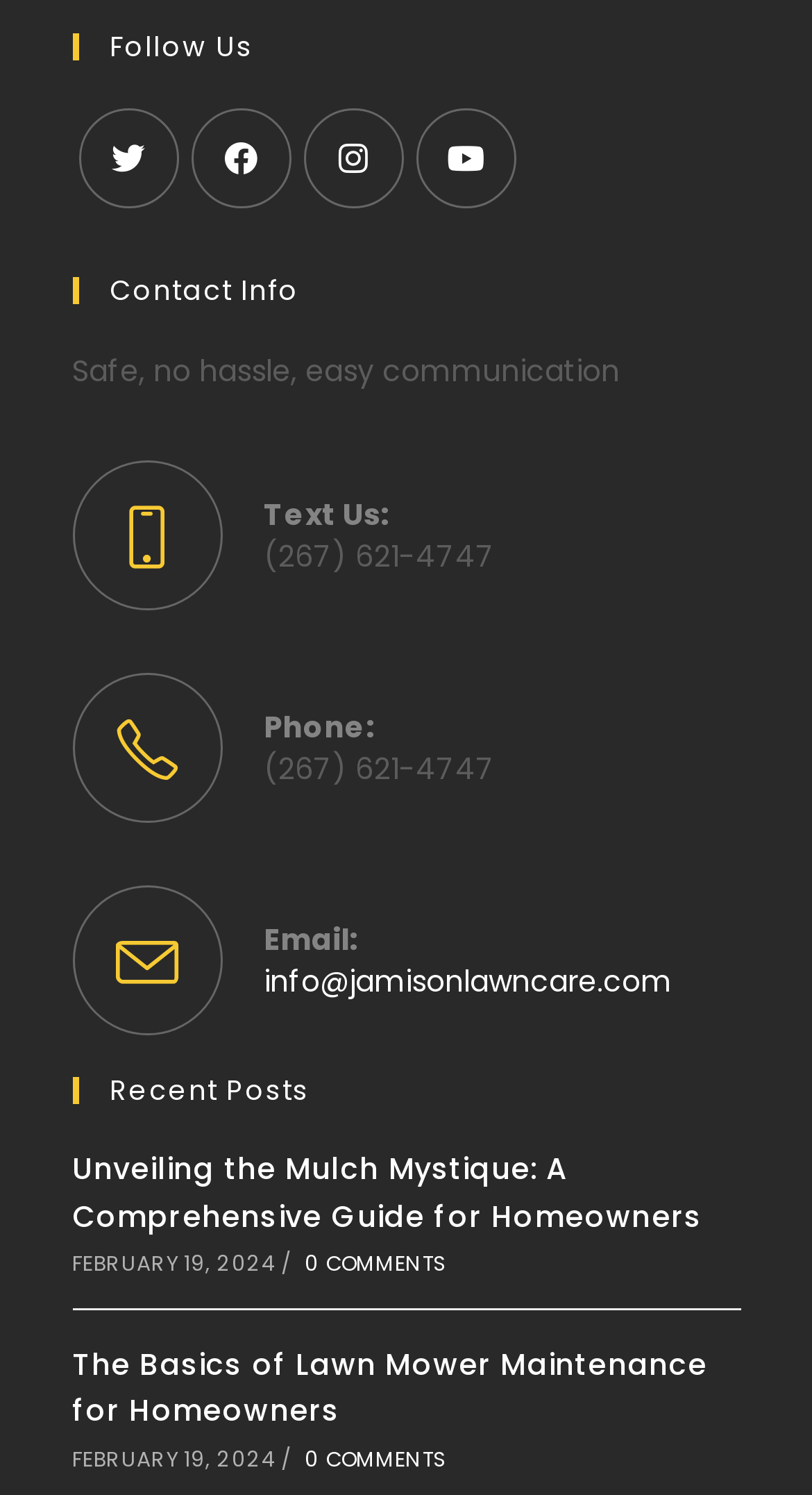What social media platforms can you follow the company on?
Please respond to the question with as much detail as possible.

I found the social media platforms by looking at the top section of the page, where it says 'Follow Us' followed by links to Facebook, Instagram, and Youtube.